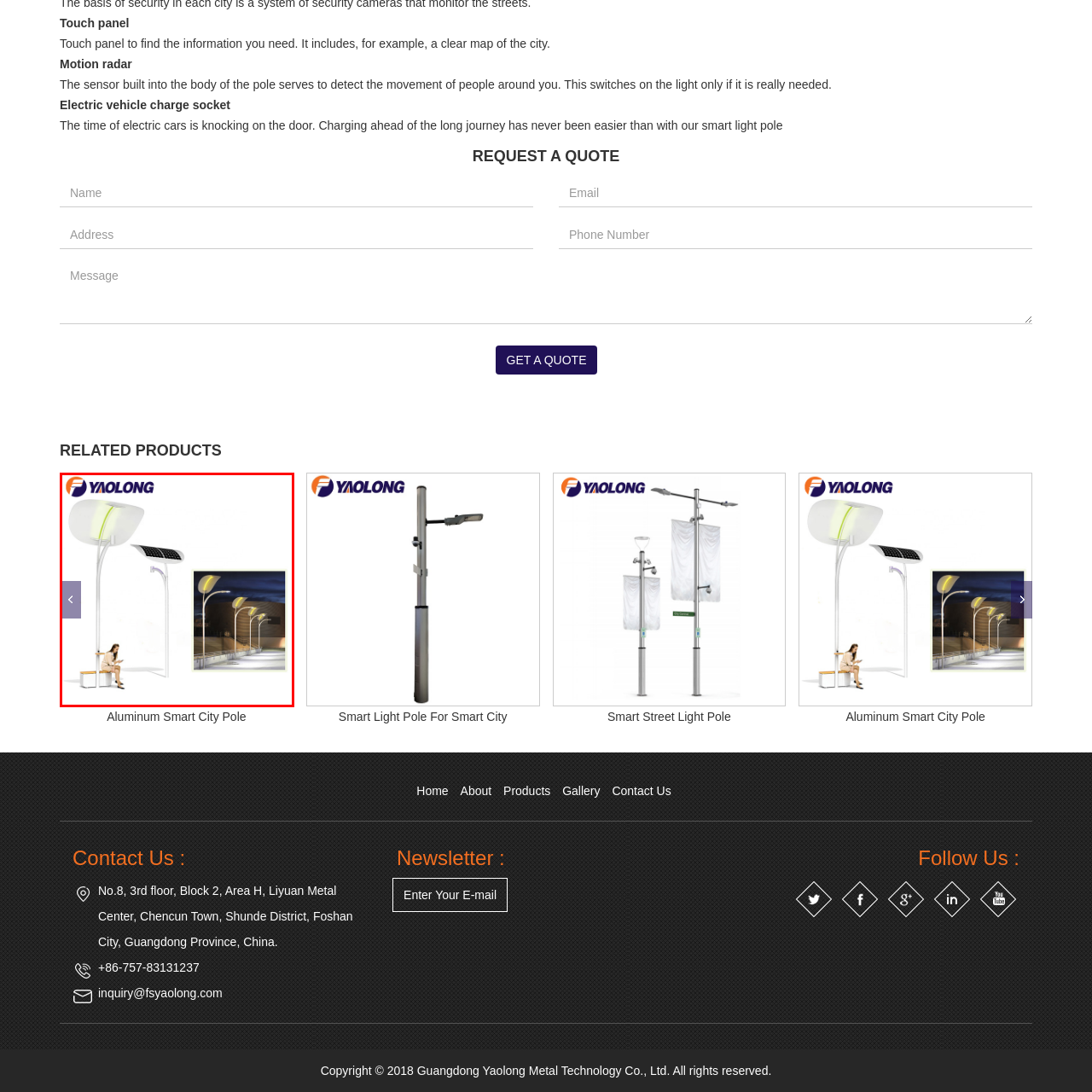What is the purpose of the solar panel on the pole?
Refer to the image highlighted by the red box and give a one-word or short-phrase answer reflecting what you see.

Energy efficiency